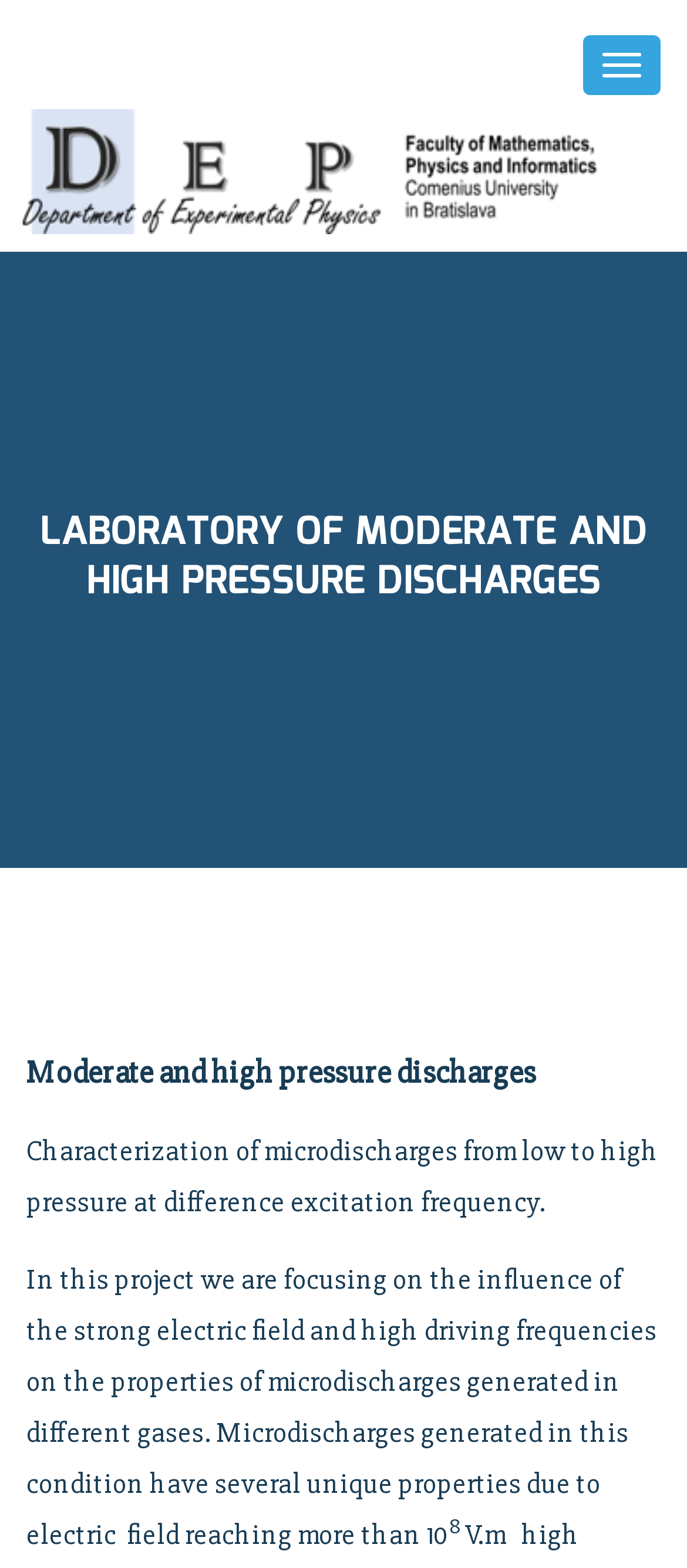Determine and generate the text content of the webpage's headline.

LABORATORY OF MODERATE AND HIGH PRESSURE DISCHARGES